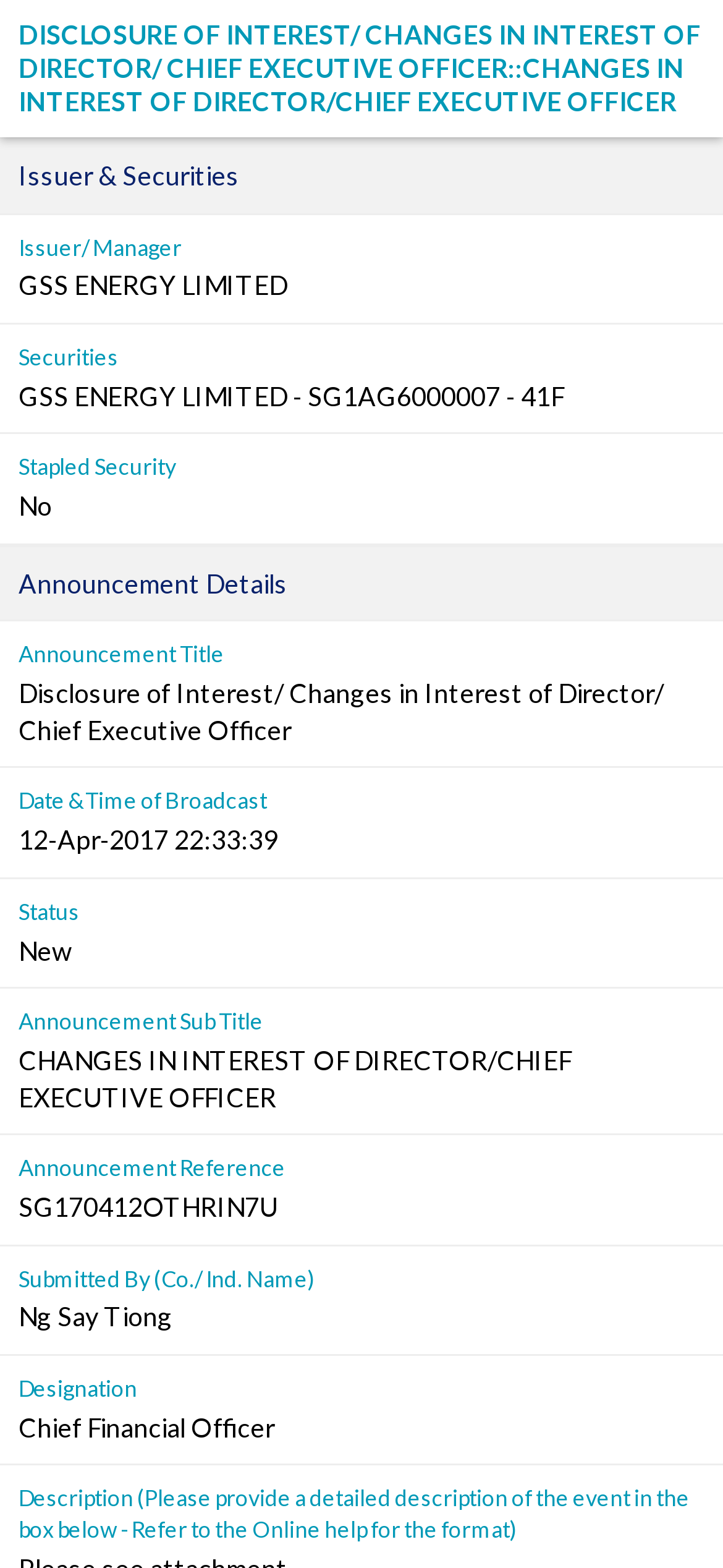Respond to the following query with just one word or a short phrase: 
What is the announcement title?

Disclosure of Interest/ Changes in Interest of Director/ Chief Executive Officer